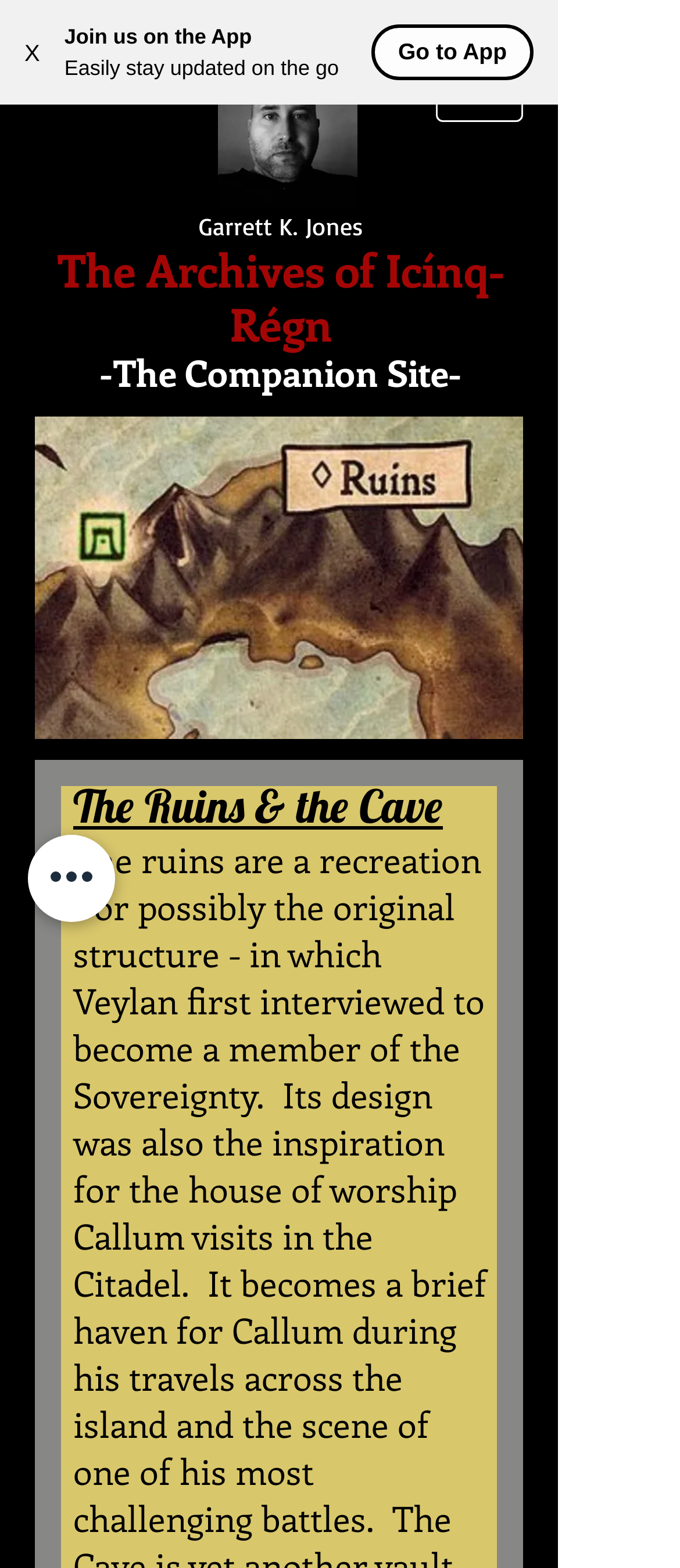What is the name of the site?
Refer to the image and offer an in-depth and detailed answer to the question.

I found the site's name by looking at the root element's text, which is 'The Ruins and the Caves | The Companion Site'. The first part of the text is likely to be the site's name.